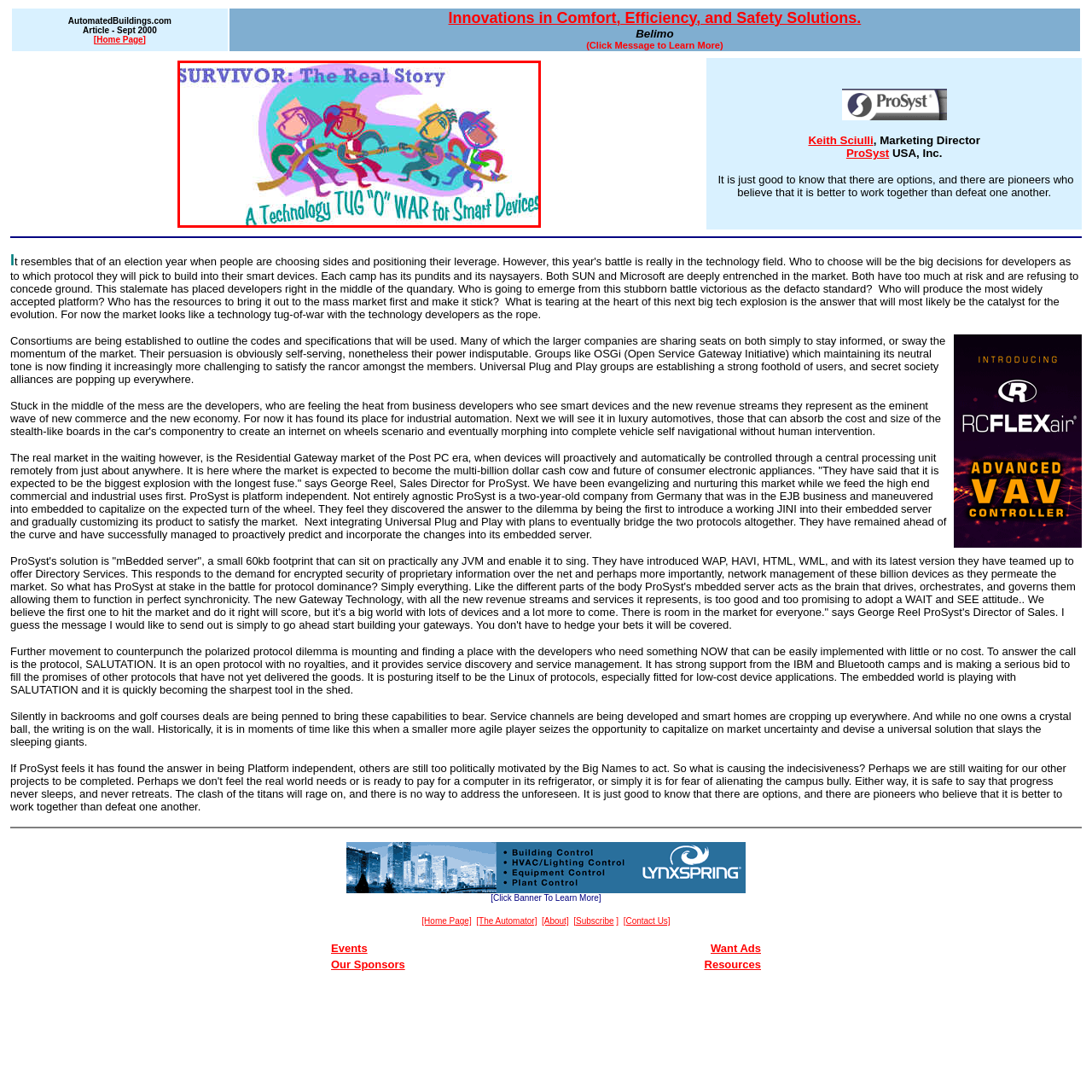How many characters are engaged in the tug-of-war?
Look at the image enclosed by the red bounding box and give a detailed answer using the visual information available in the image.

The illustration depicts four stylized characters engaged in a friendly tug-of-war, each characterized with unique hats and outfits, which suggests that there are four participants in the activity.